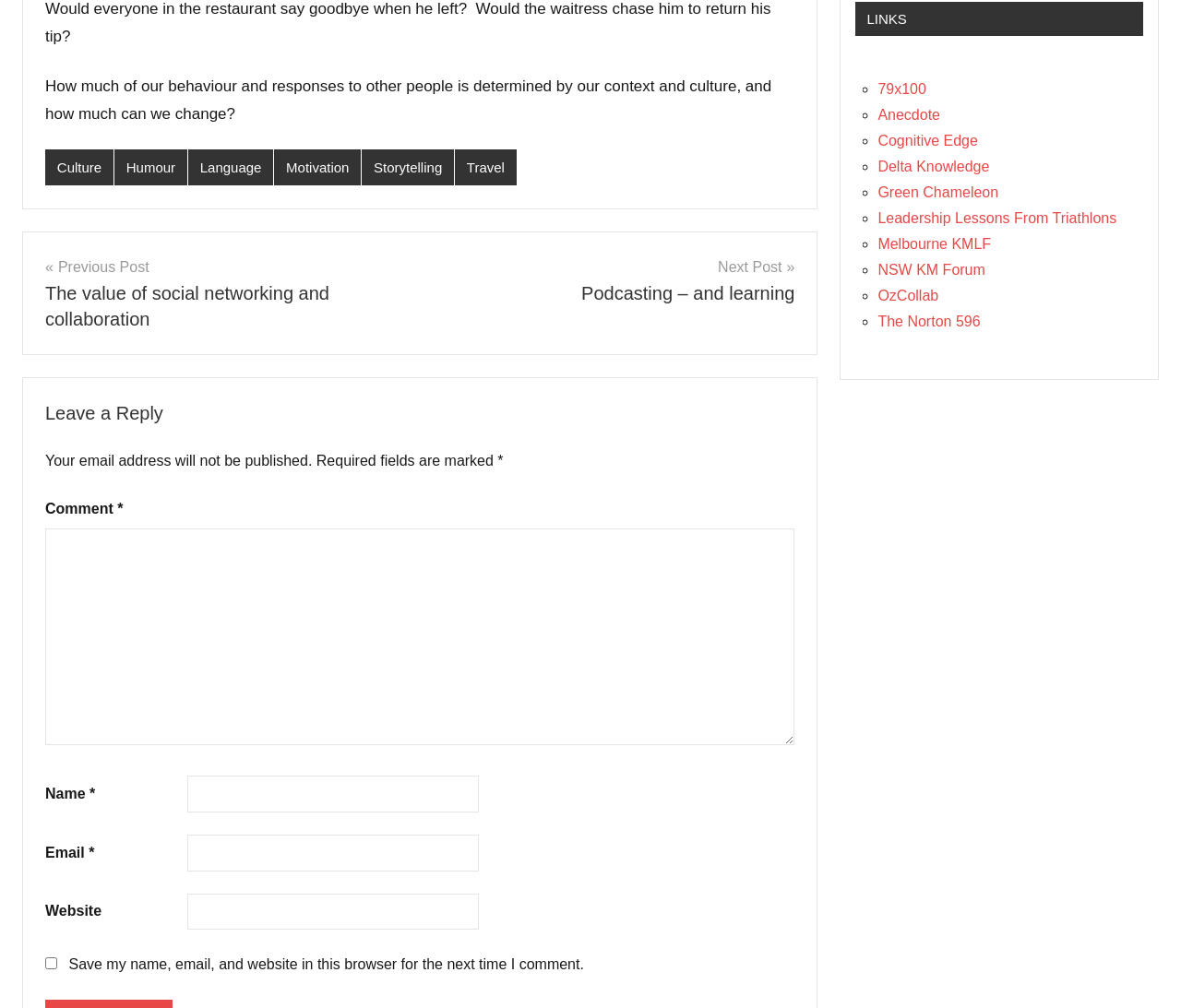What is the purpose of the checkbox at the bottom?
From the image, provide a succinct answer in one word or a short phrase.

Save user information